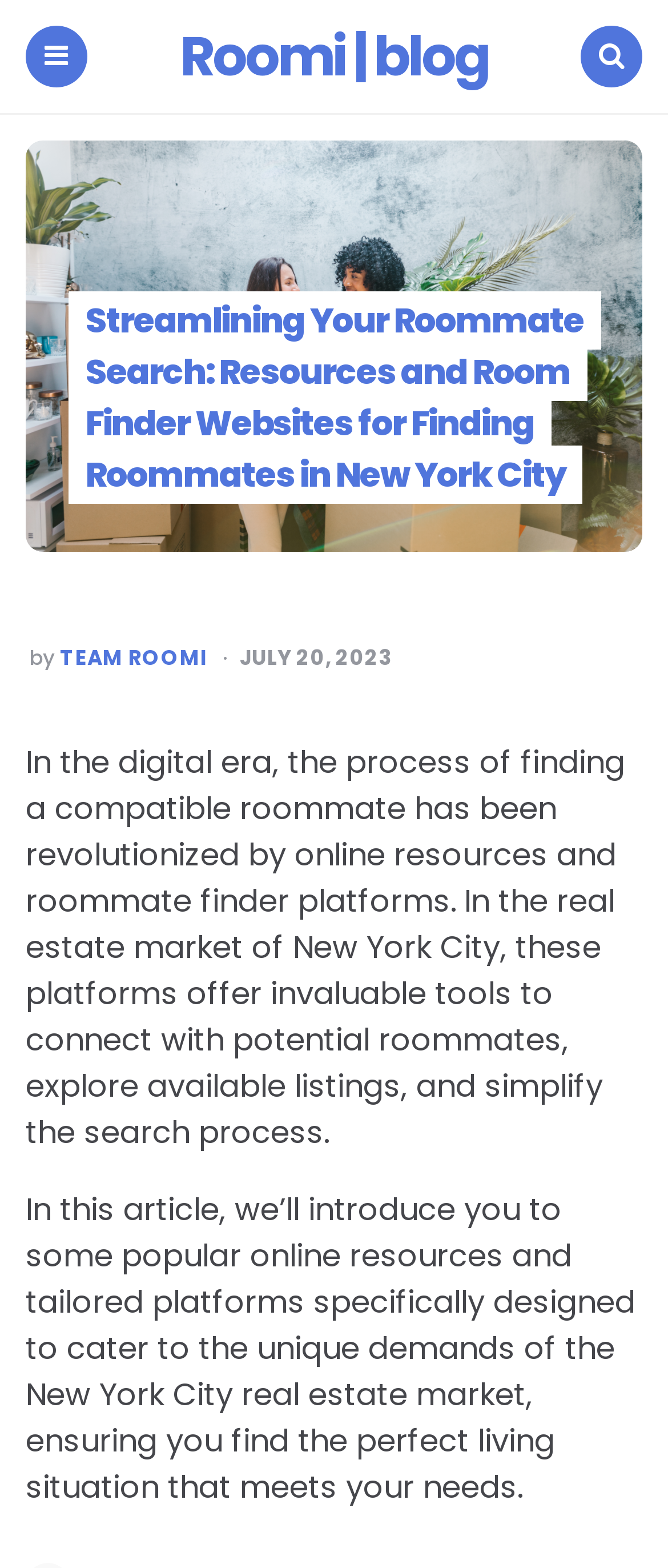Answer the question with a single word or phrase: 
Who posted the article?

TEAM ROOMI